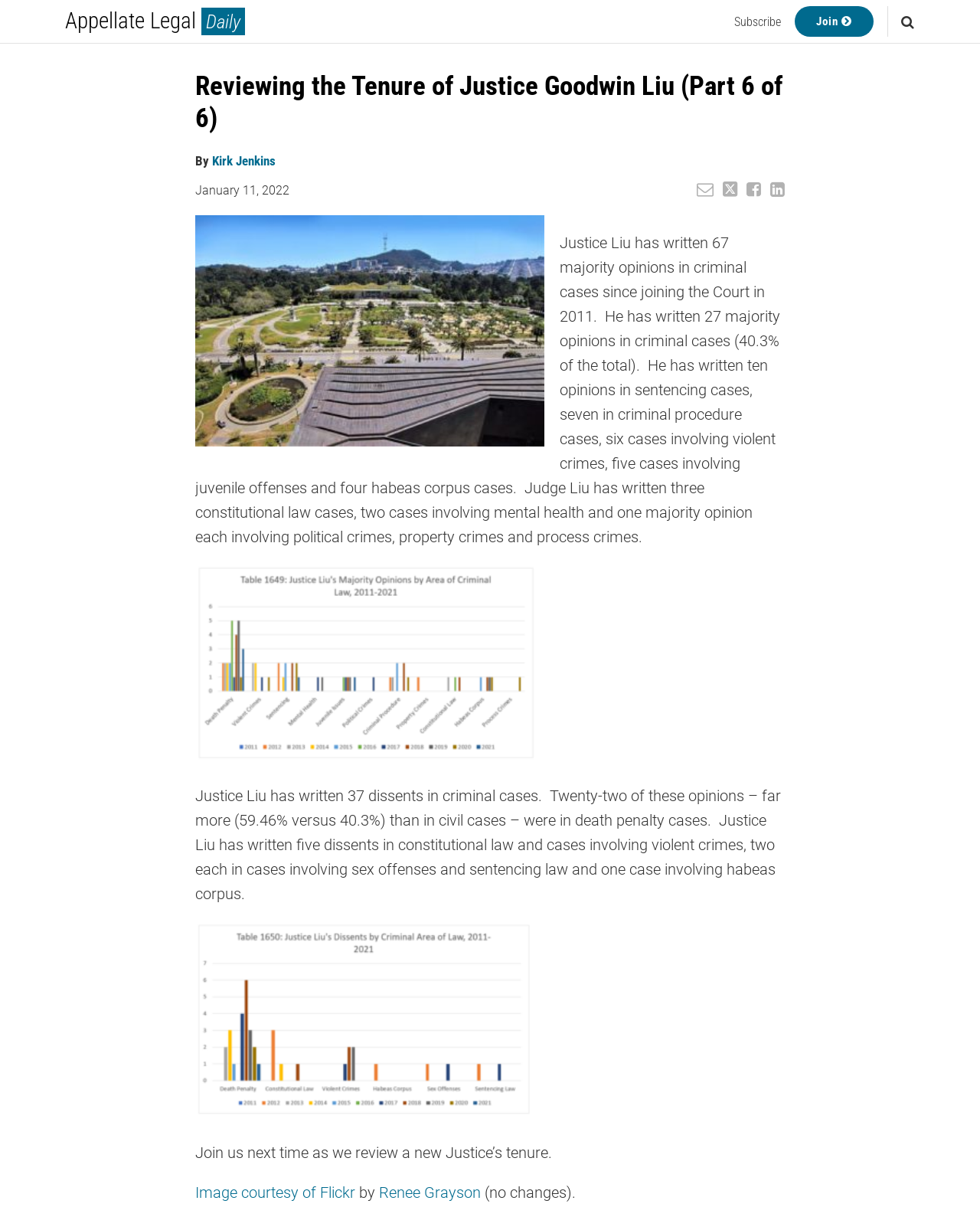Bounding box coordinates are specified in the format (top-left x, top-left y, bottom-right x, bottom-right y). All values are floating point numbers bounded between 0 and 1. Please provide the bounding box coordinate of the region this sentence describes: Image courtesy of Flickr

[0.199, 0.962, 0.362, 0.977]